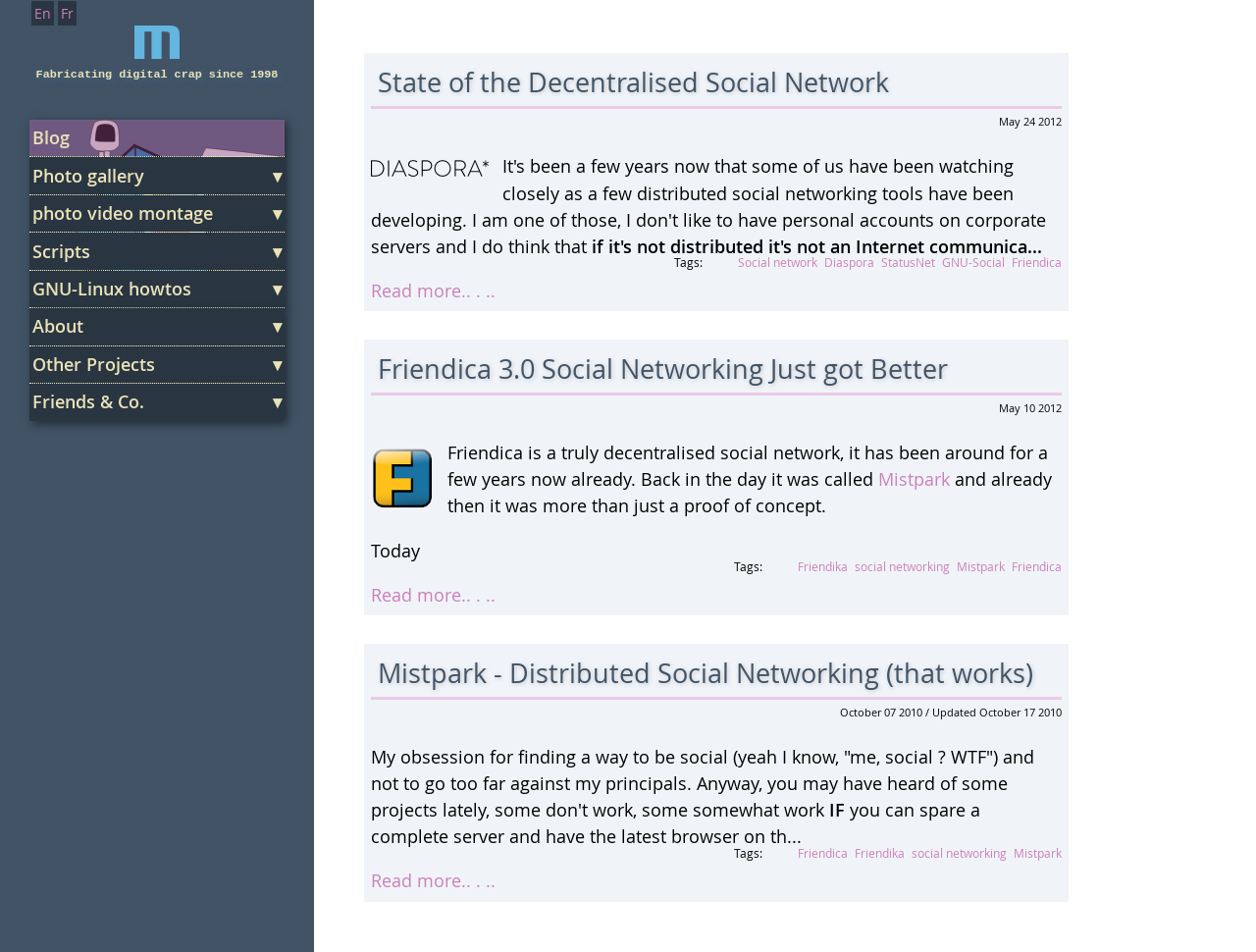What is the language of the webpage?
Provide a fully detailed and comprehensive answer to the question.

The language of the webpage is English, as indicated by the 'En' link at the top of the webpage, which suggests that the webpage is available in English.